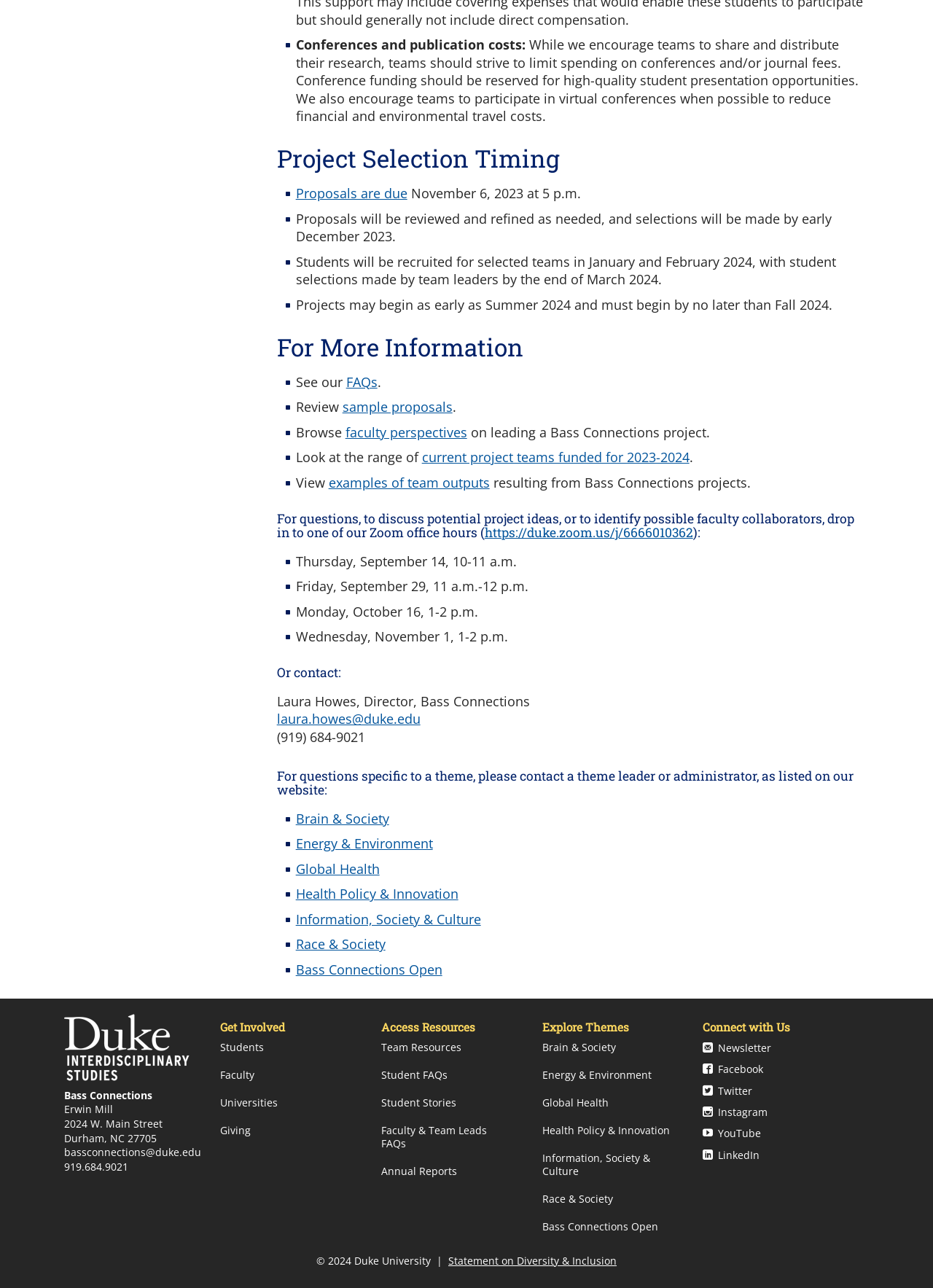Identify the bounding box coordinates of the specific part of the webpage to click to complete this instruction: "Click on 'Proposals are due'".

[0.317, 0.143, 0.436, 0.157]